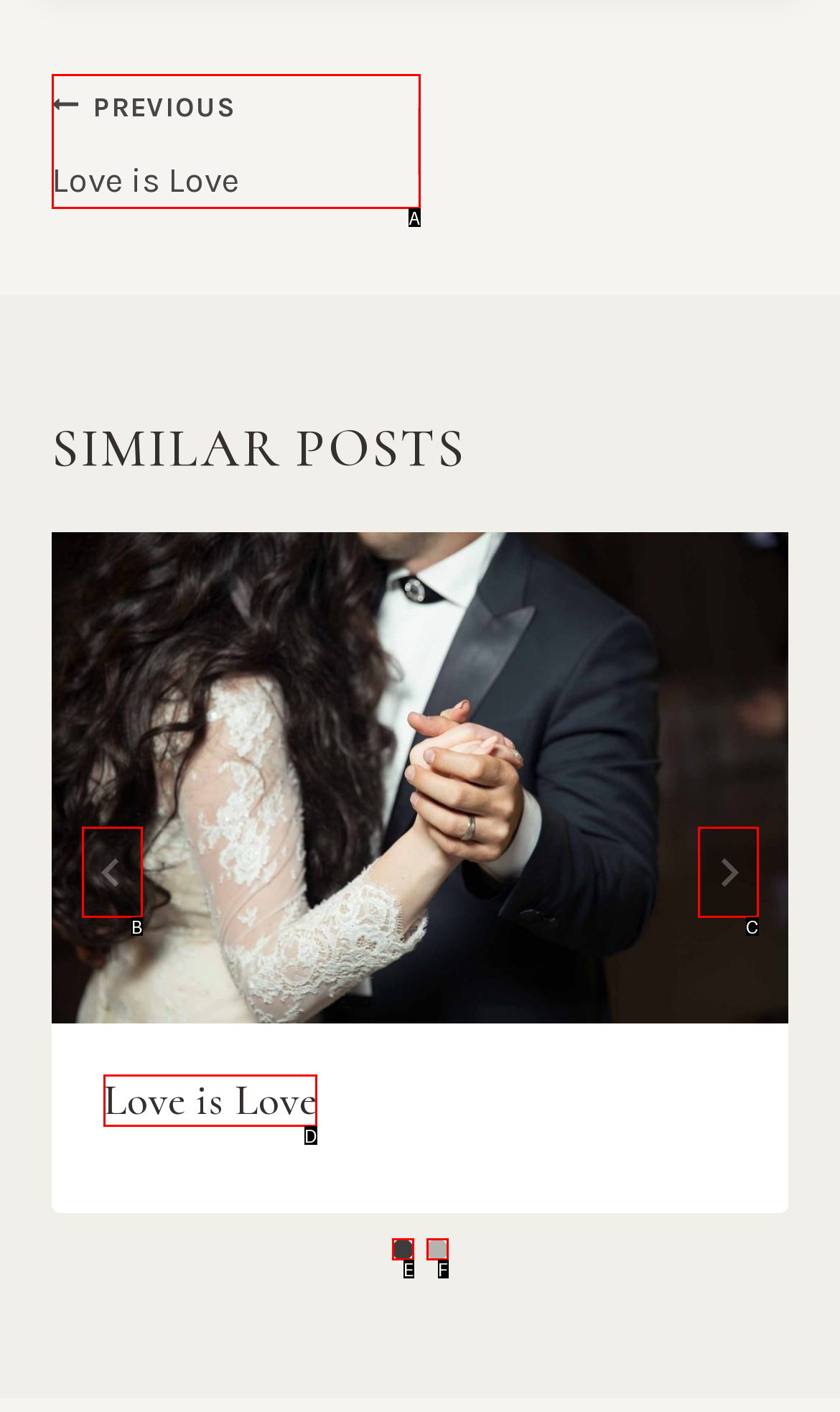Looking at the description: aria-label="Next", identify which option is the best match and respond directly with the letter of that option.

C